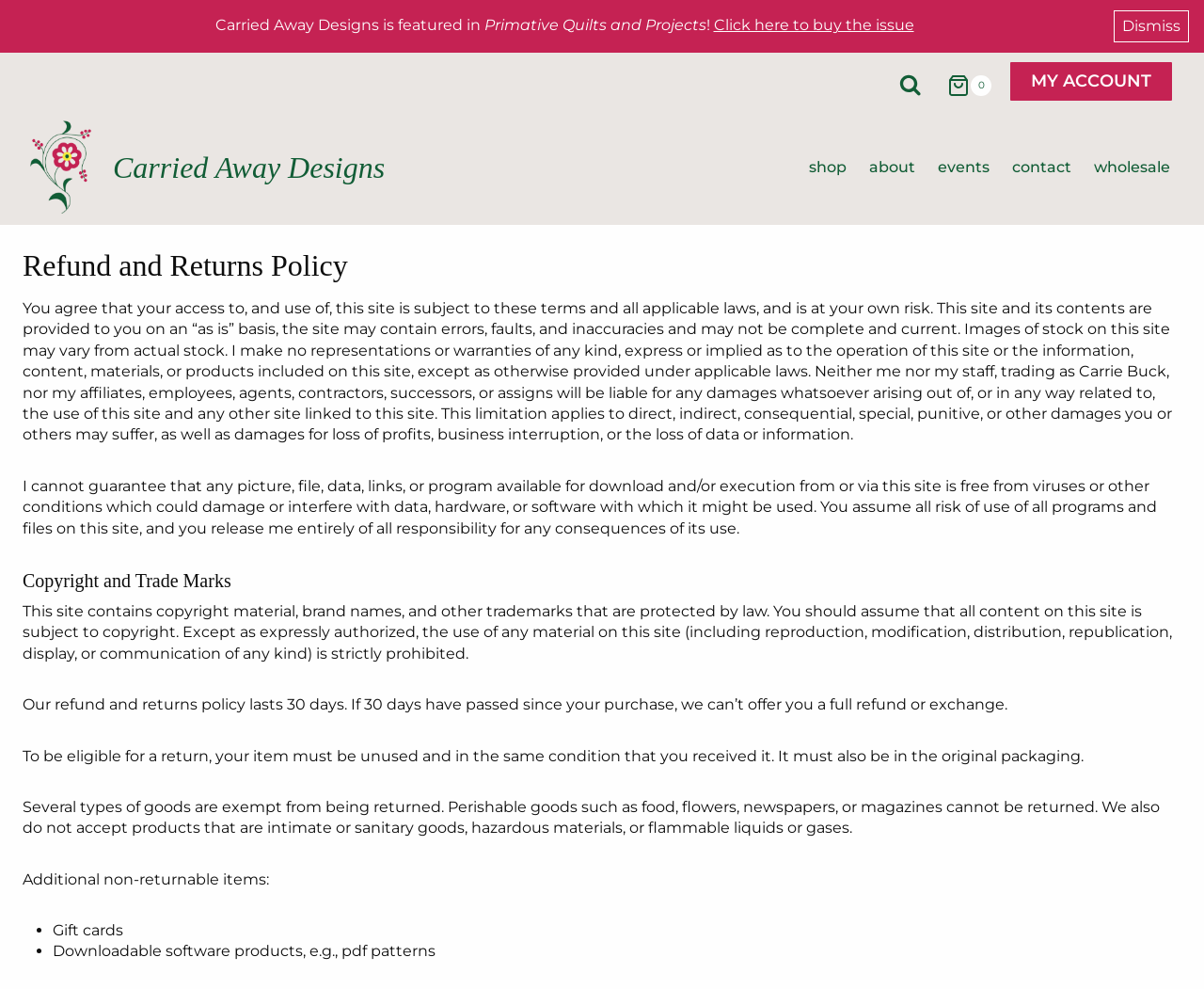Extract the main heading from the webpage content.

Refund and Returns Policy